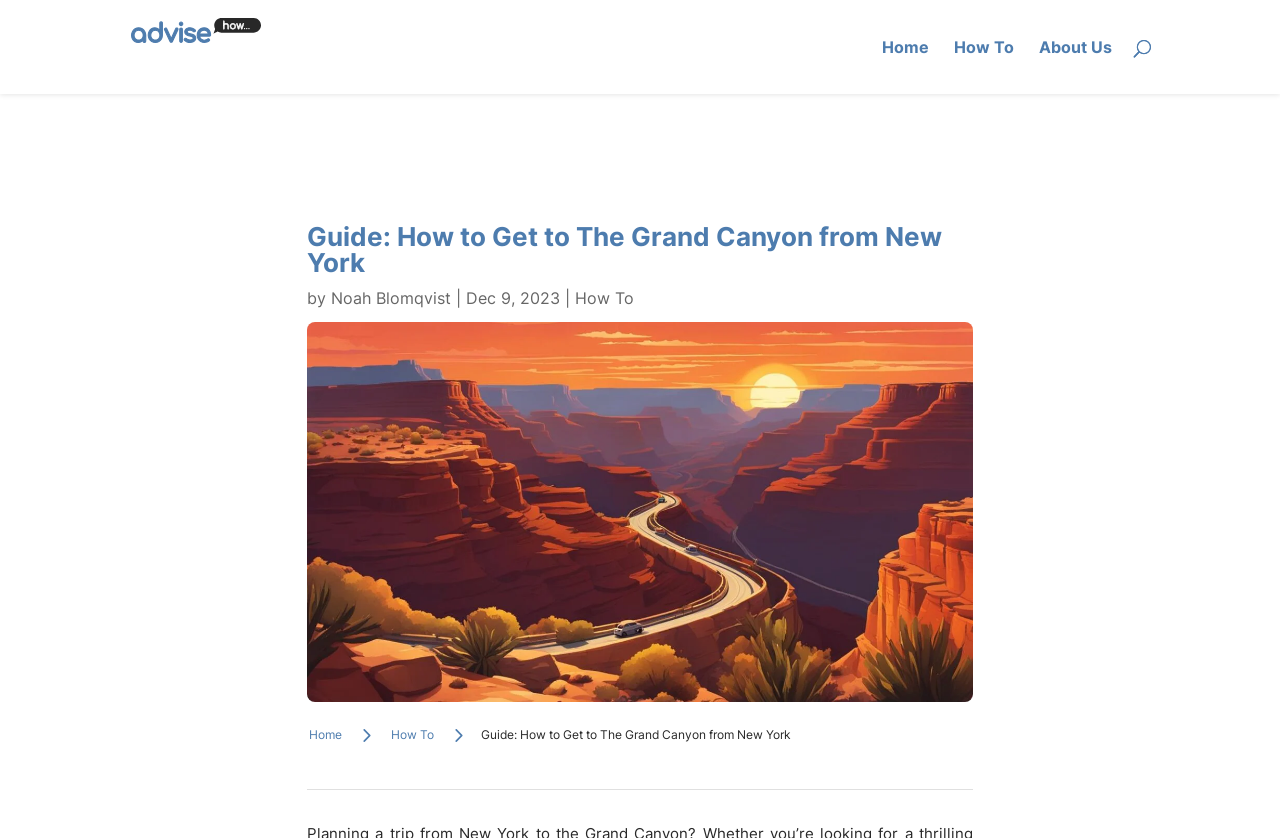What is the date of the guide?
Give a one-word or short phrase answer based on the image.

Dec 9, 2023